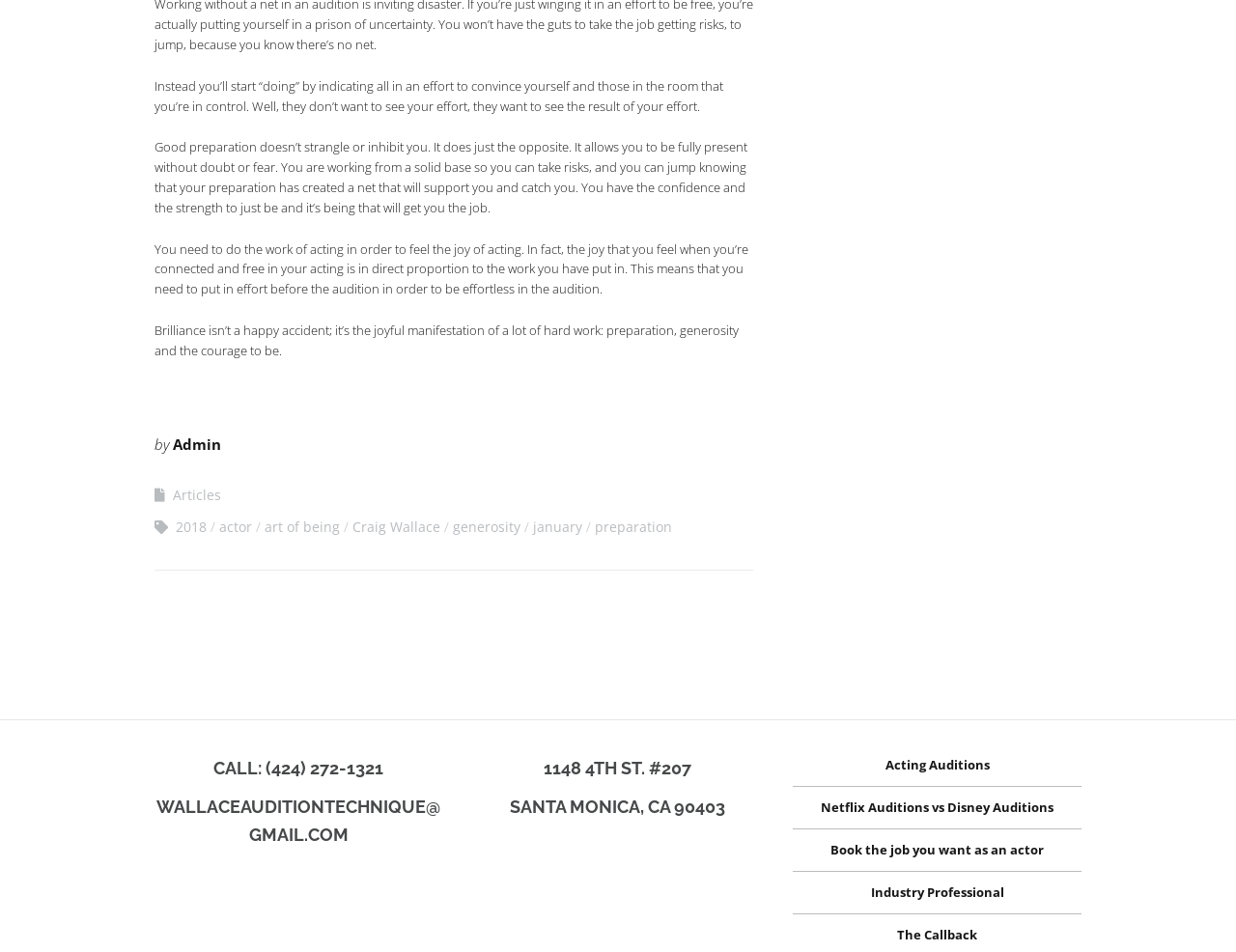Provide a brief response to the question below using one word or phrase:
What is the link related to Netflix mentioned on the webpage?

Netflix Auditions vs Disney Auditions